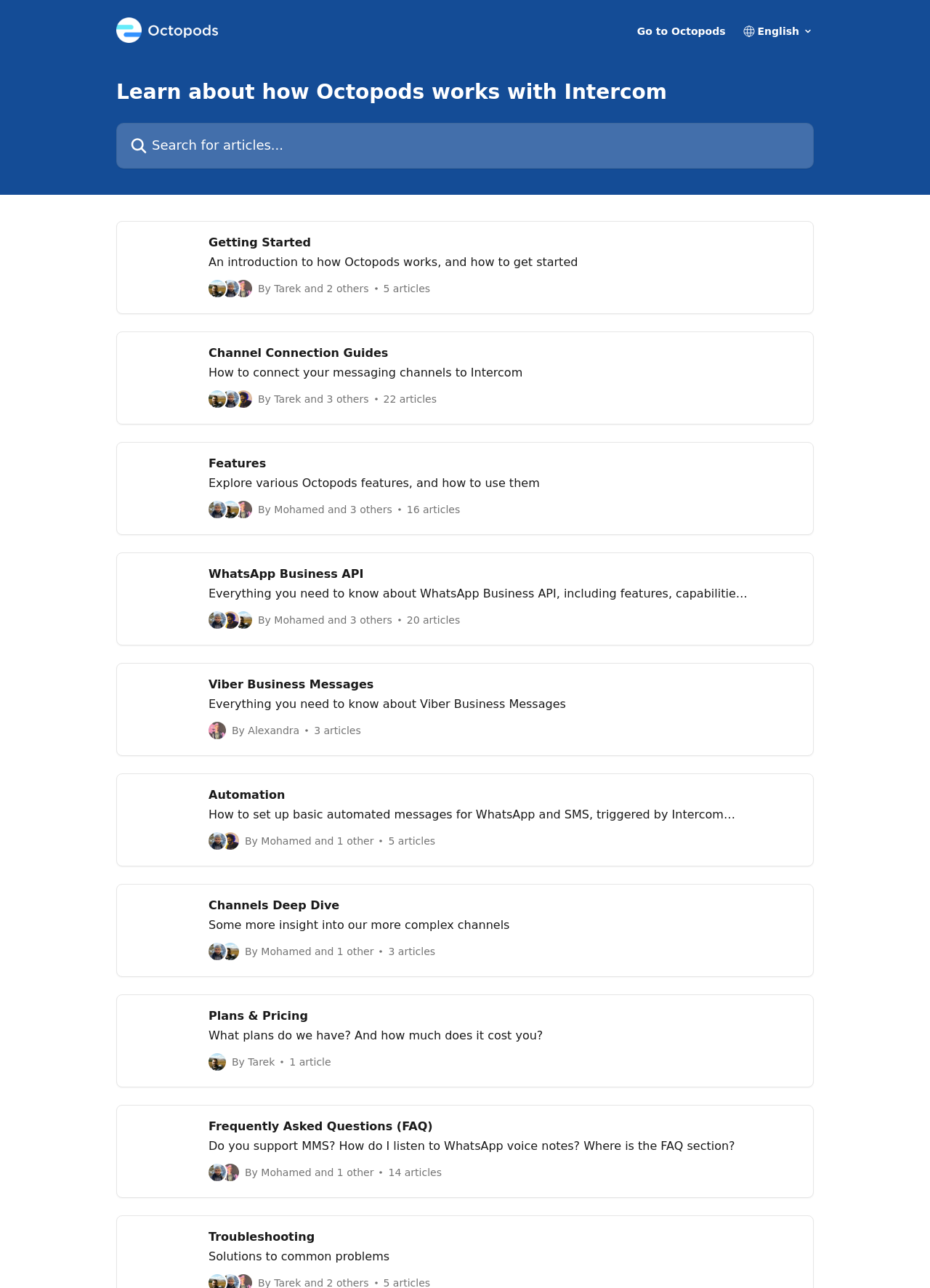Locate and provide the bounding box coordinates for the HTML element that matches this description: "name="q" placeholder="Search for articles..."".

[0.125, 0.095, 0.875, 0.131]